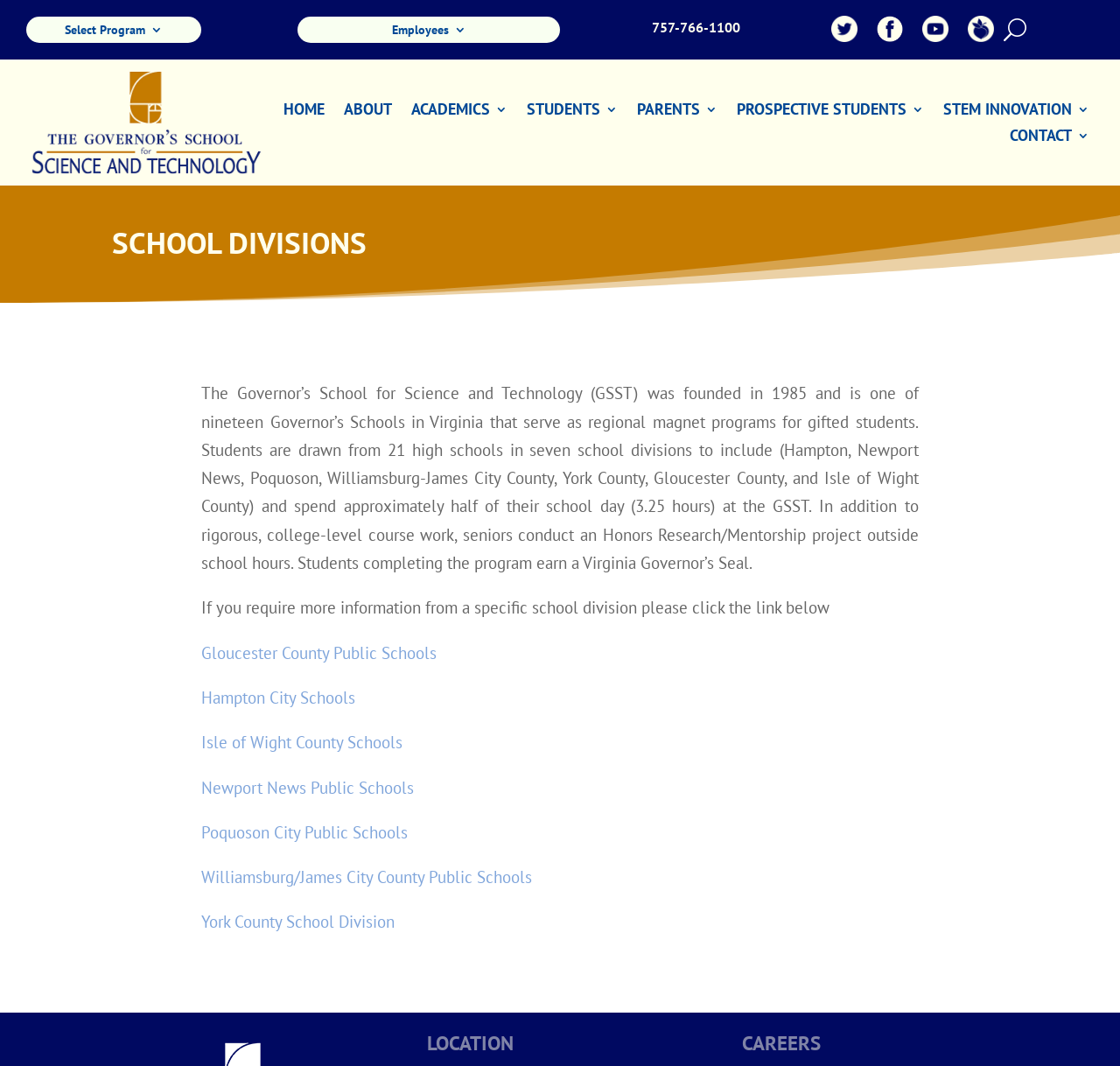Please analyze the image and give a detailed answer to the question:
What is the phone number of the school?

The phone number of the school can be found in the heading element with the text '757-766-1100' located at the top of the webpage.